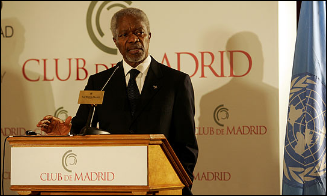Offer a detailed explanation of the image and its components.

The image depicts Kofi Annan, the former Secretary-General of the United Nations, speaking at an event hosted by the Club de Madrid. He stands at a podium, with a microphone in front of him, conveying a message of global importance. The backdrop prominently features the Club de Madrid logo, emphasizing the organization's commitment to advancing democracy and addressing humanitarian issues. To his right, a United Nations flag is visible, symbolizing his continued association with international diplomacy and human rights advocacy. This moment likely reflects Annan's ongoing efforts to promote better policies for vulnerable populations, especially in Africa, aligning with his legacy of reform and humanitarian work.